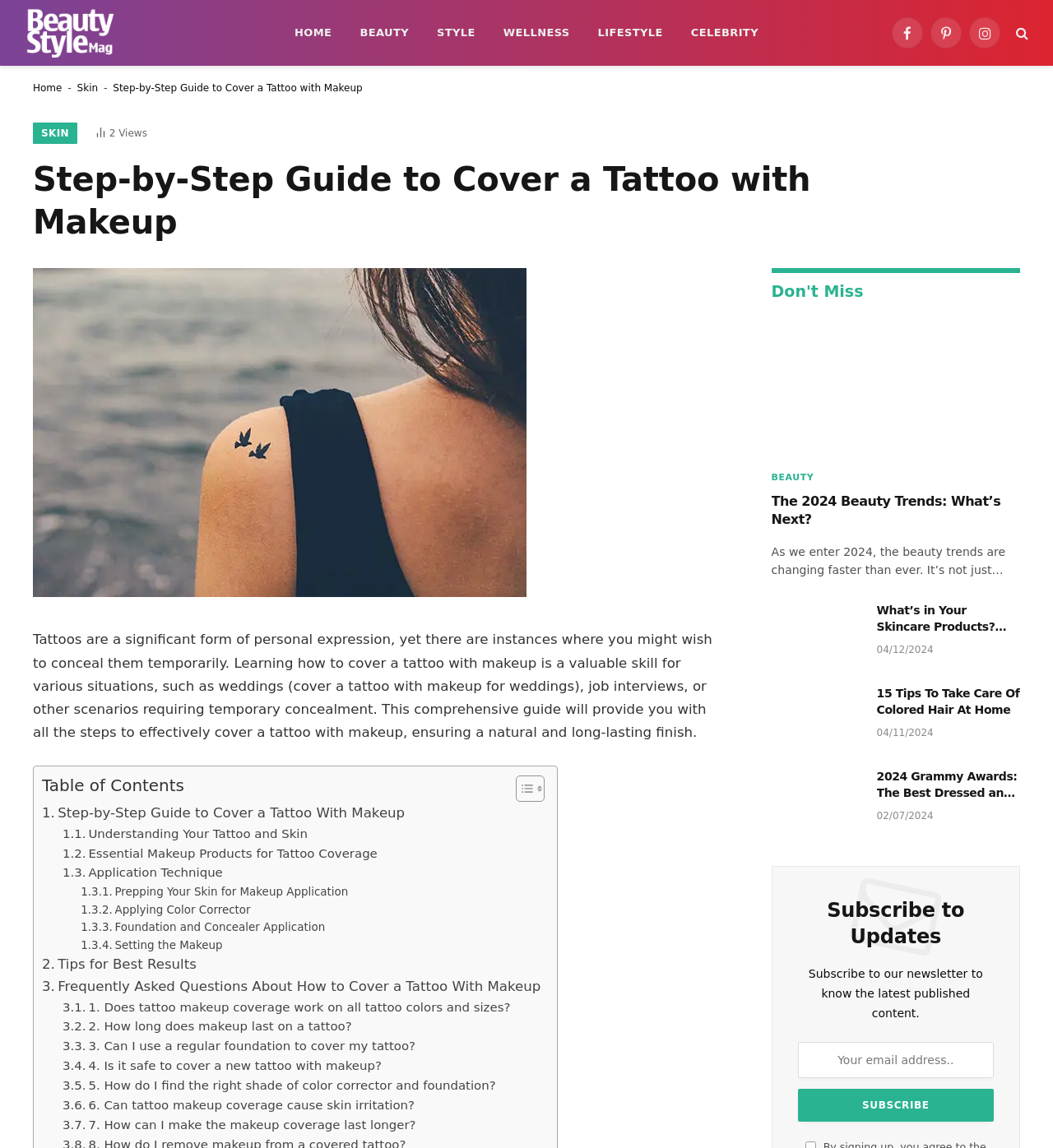What are the essential makeup products for tattoo coverage?
Using the image, respond with a single word or phrase.

Color corrector and foundation